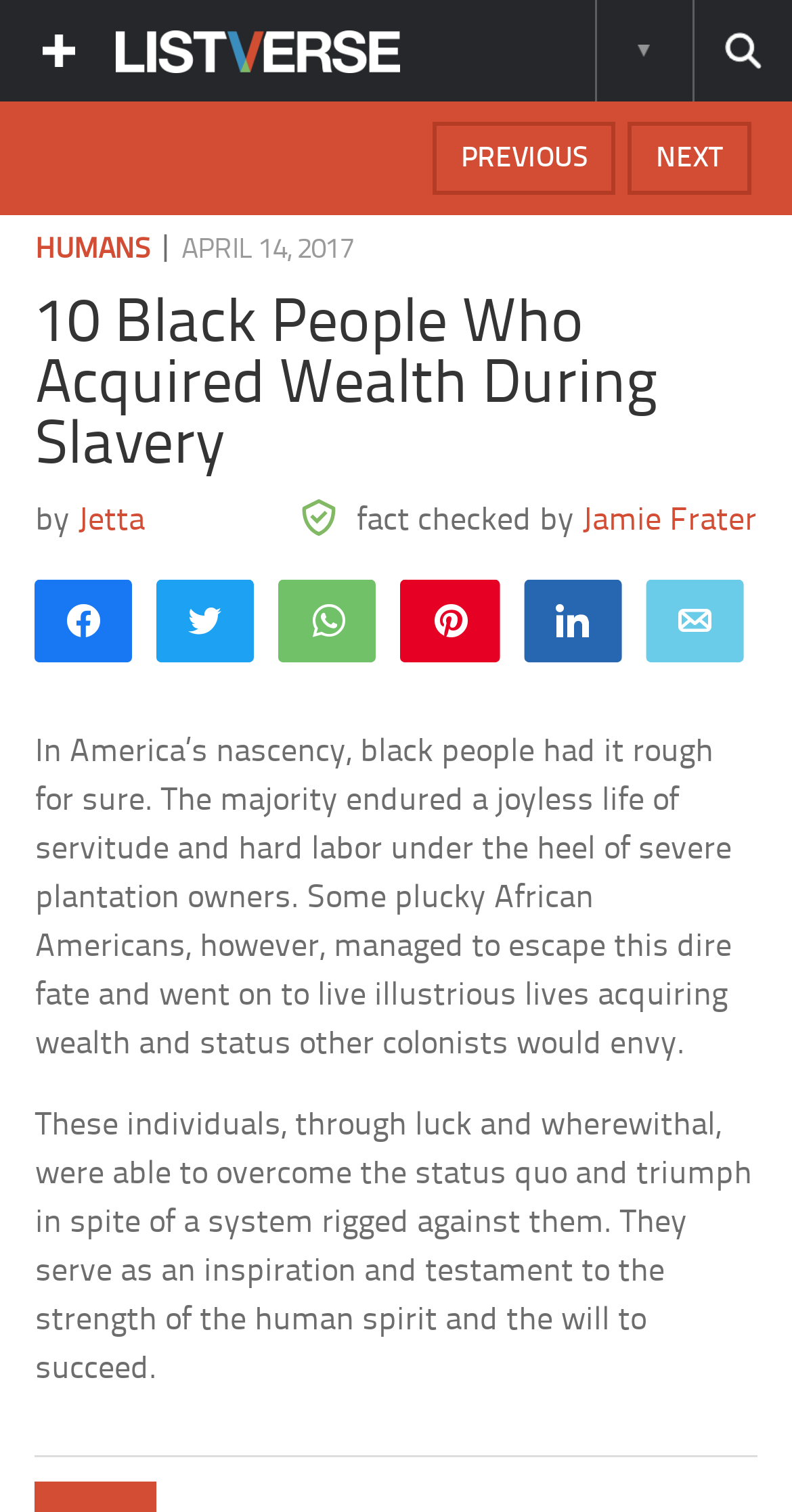Find the bounding box coordinates for the HTML element described as: "Show More Information". The coordinates should consist of four float values between 0 and 1, i.e., [left, top, right, bottom].

[0.751, 0.0, 0.872, 0.067]